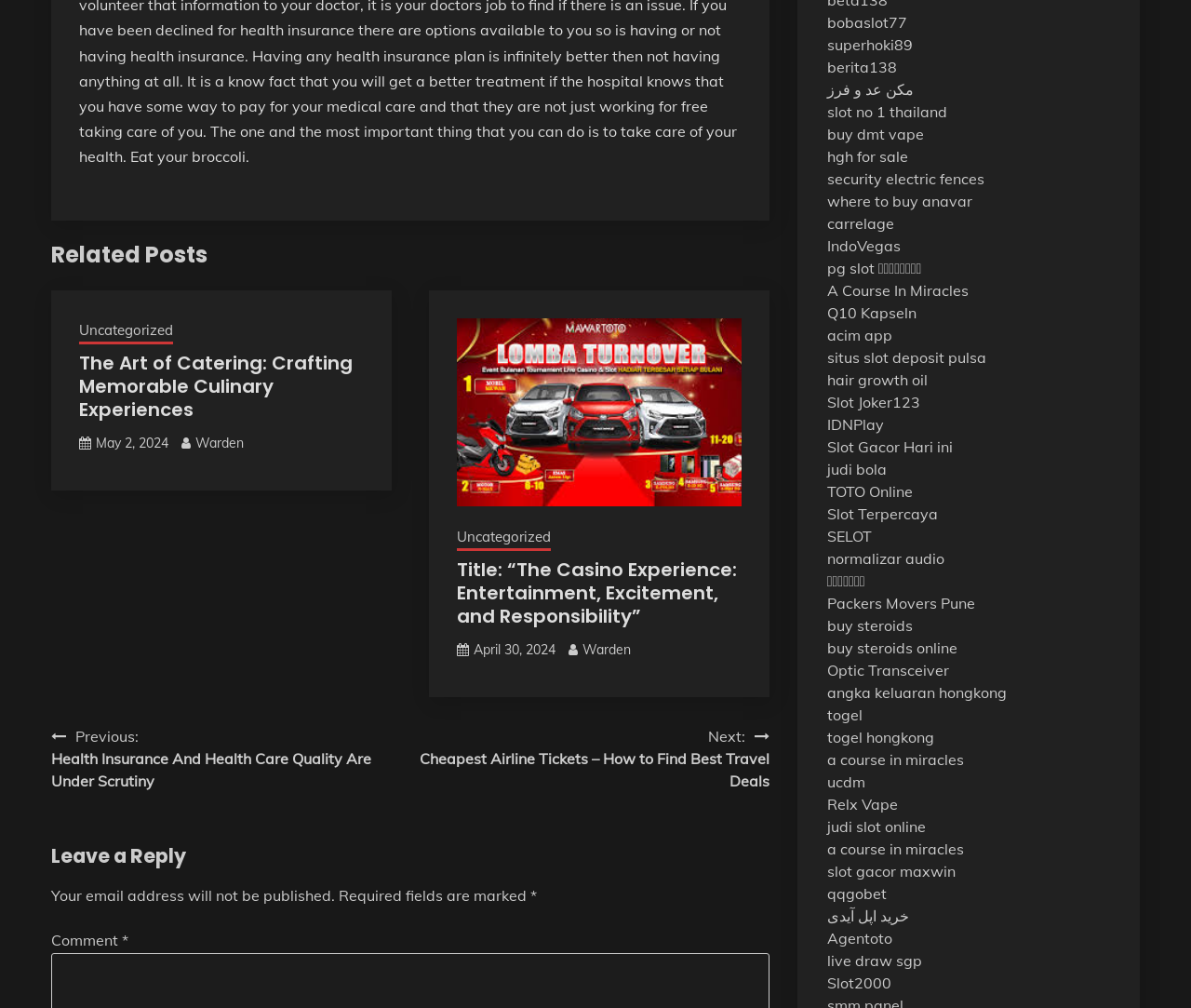Predict the bounding box for the UI component with the following description: "carrelage".

[0.694, 0.212, 0.751, 0.231]